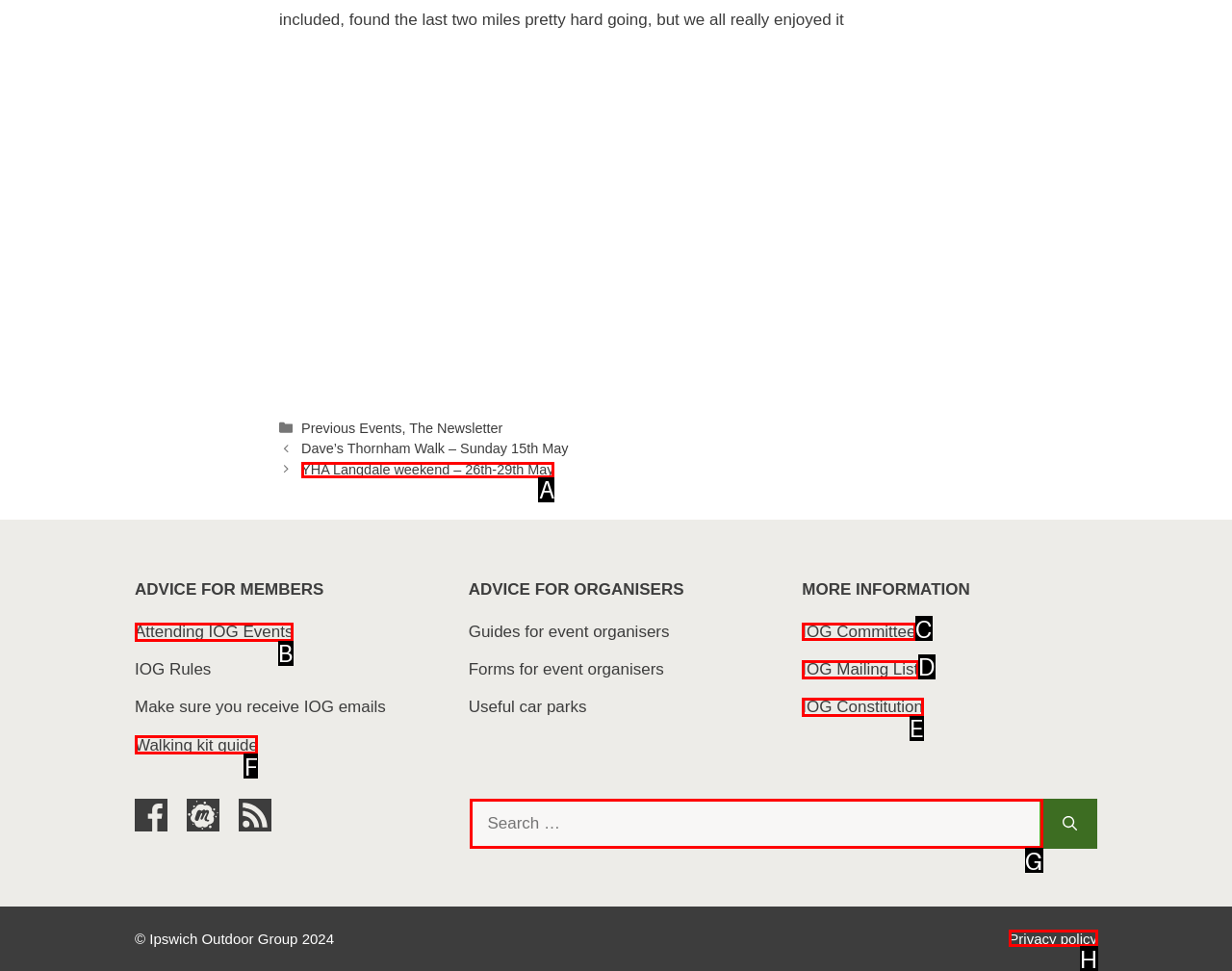Which lettered option should be clicked to achieve the task: View IOG Committee? Choose from the given choices.

C